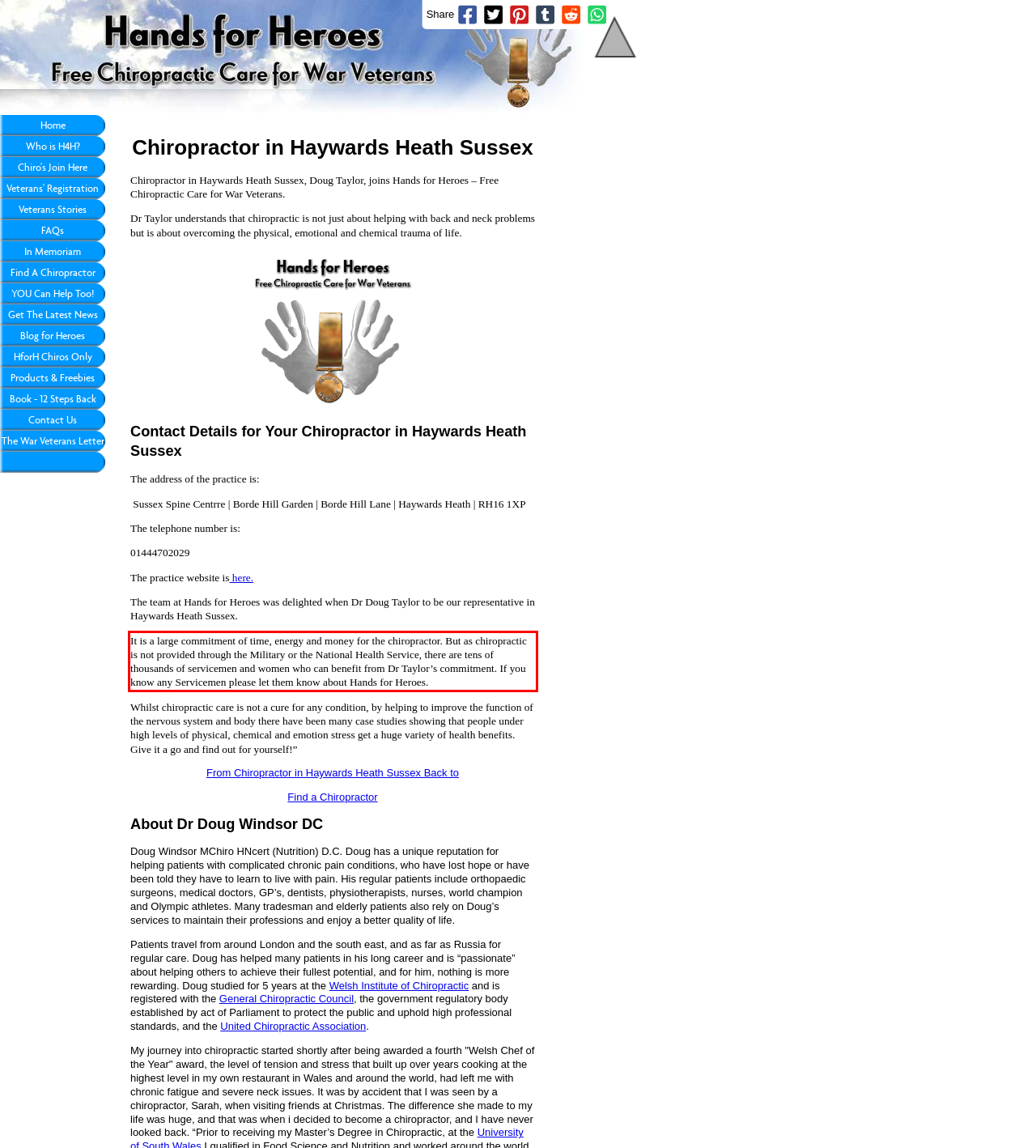With the provided screenshot of a webpage, locate the red bounding box and perform OCR to extract the text content inside it.

It is a large commitment of time, energy and money for the chiropractor. But as chiropractic is not provided through the Military or the National Health Service, there are tens of thousands of servicemen and women who can benefit from Dr Taylor’s commitment. If you know any Servicemen please let them know about Hands for Heroes.